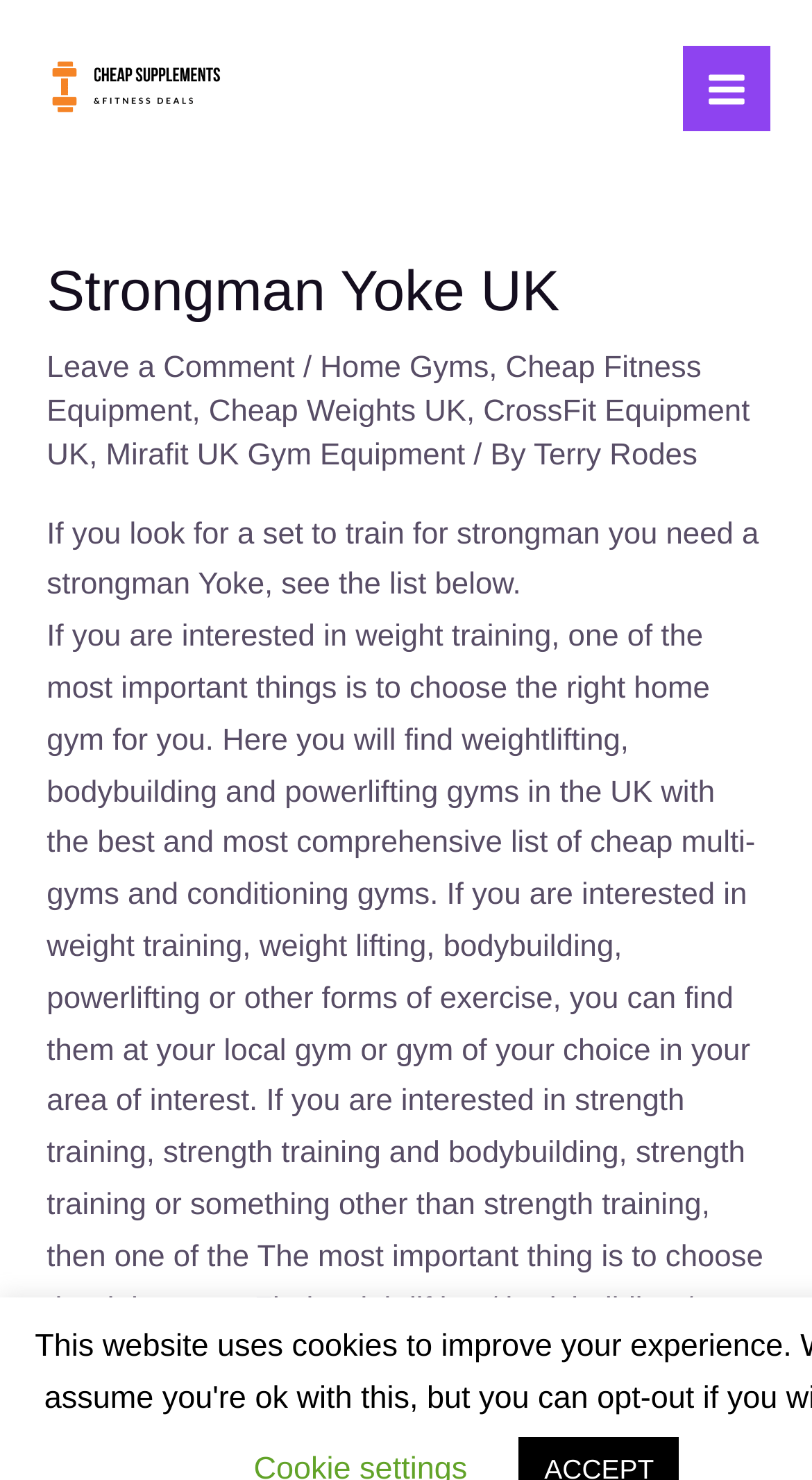Please determine the bounding box coordinates of the element to click in order to execute the following instruction: "view SYNOPSIS". The coordinates should be four float numbers between 0 and 1, specified as [left, top, right, bottom].

None